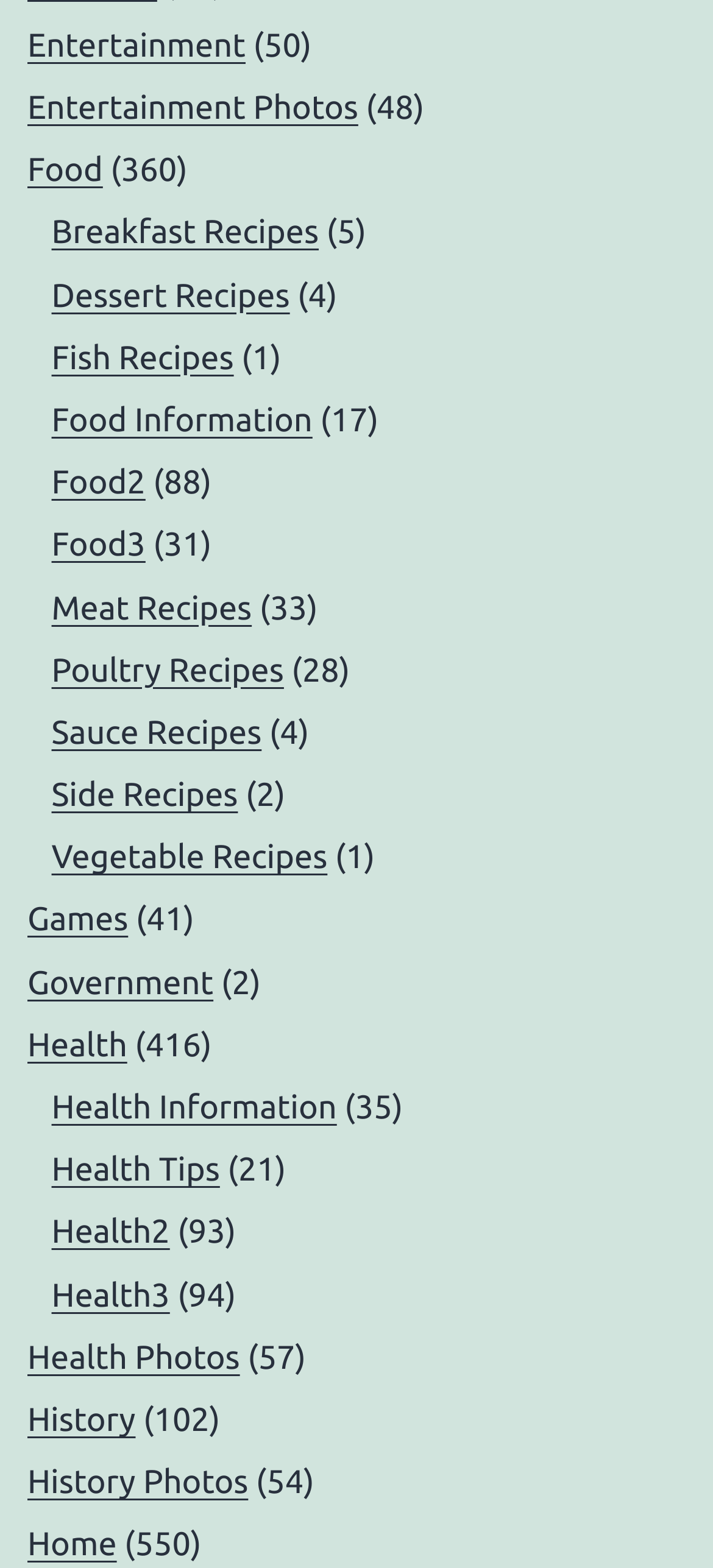Identify the bounding box coordinates of the clickable region to carry out the given instruction: "View Food Photos".

[0.502, 0.057, 0.595, 0.08]